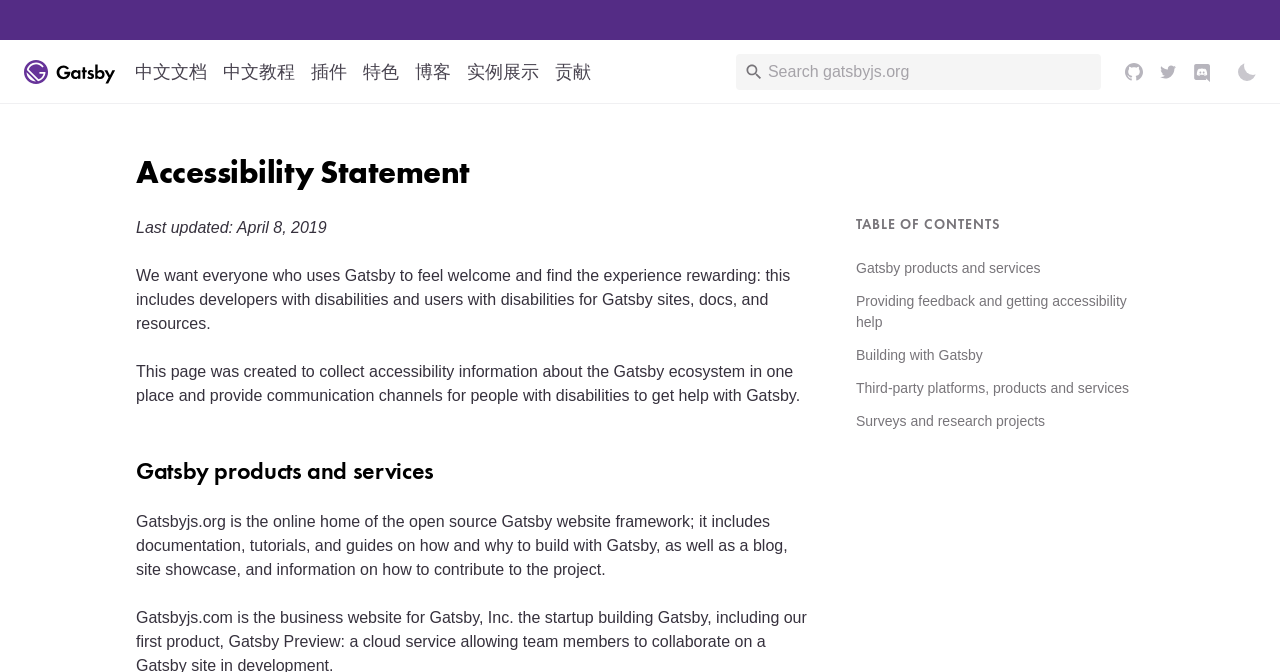Describe the entire webpage, focusing on both content and design.

The webpage is an accessibility statement for GatsbyJS, a website framework. At the top, there is a navigation bar with links to various sections of the website, including "中文文档", "中文教程", "插件", "特色", "博客", "实例展示", and "贡献". Below the navigation bar, there is a search box to search the GatsbyJS website.

On the top right corner, there are links to GitHub, Twitter, and Discord, each accompanied by an image. Next to these links, there is a button to activate dark mode.

The main content of the webpage is divided into sections. The first section has a heading "Accessibility Statement" and provides an introduction to the purpose of the page, which is to make Gatsby accessible to everyone, including developers and users with disabilities. Below this introduction, there is a paragraph of text describing the content of the page.

The next section has a heading "TABLE OF CONTENTS" and lists several links to subtopics, including "Gatsby products and services", "Providing feedback and getting accessibility help", "Building with Gatsby", "Third-party platforms, products and services", and "Surveys and research projects".

Further down the page, there is a section with a heading "Gatsby products and services" that provides more information about the Gatsby ecosystem. This section includes a link to a permalink and a paragraph of text describing the Gatsby website framework.

Throughout the page, there are several static text elements that provide additional information about the Gatsby ecosystem and its accessibility features.